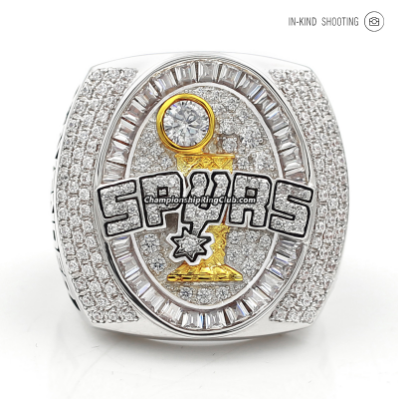Provide a brief response to the question below using a single word or phrase: 
What is the material of the ring's setting?

White gold